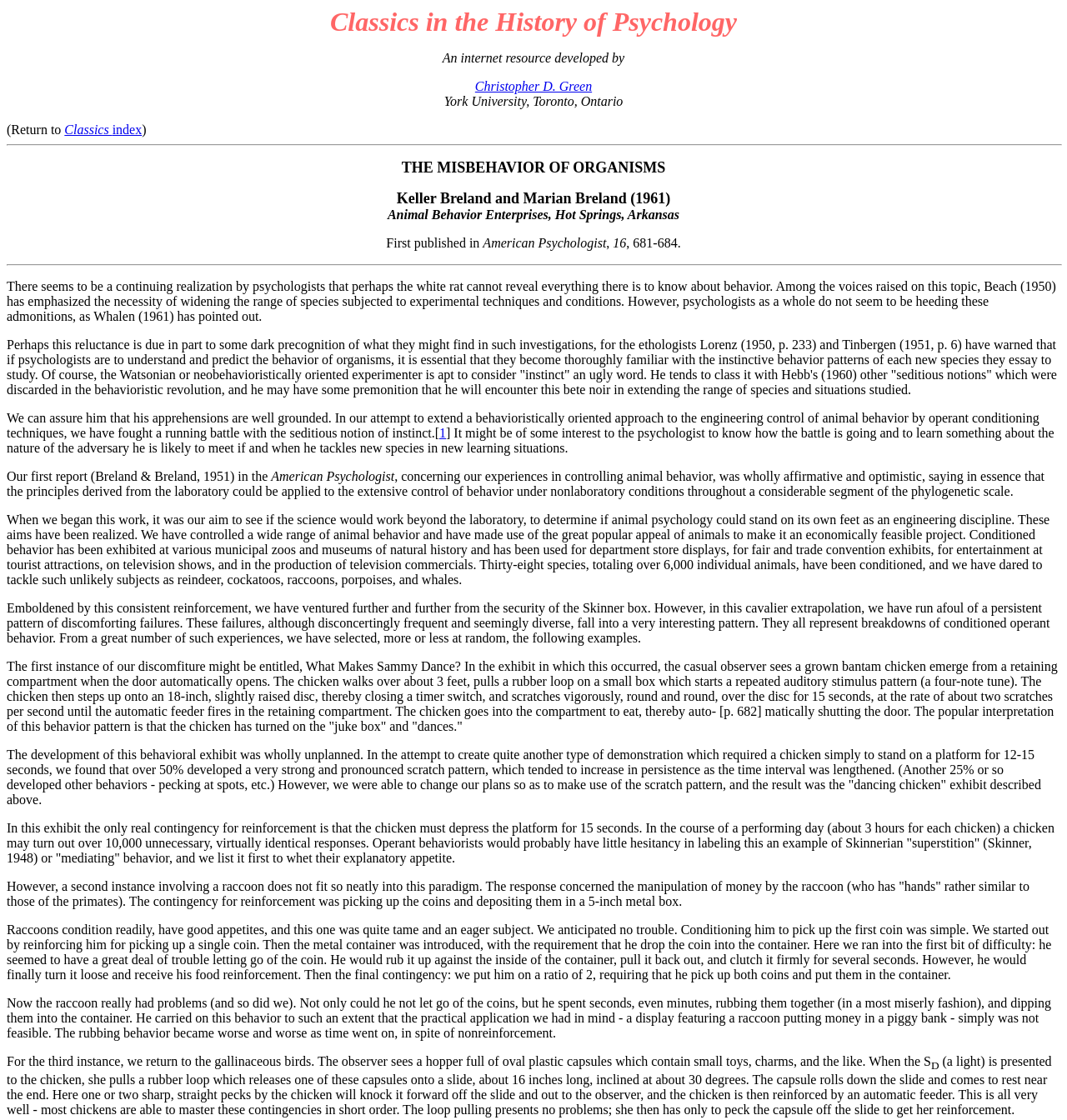What is the behavior of the chicken in the 'dancing chicken' exhibit?
Please answer the question with a detailed response using the information from the screenshot.

I found the answer by reading the article content, where it describes the 'dancing chicken' exhibit, stating that the chicken 'scratches vigorously, round and round, over the disc for 15 seconds'.